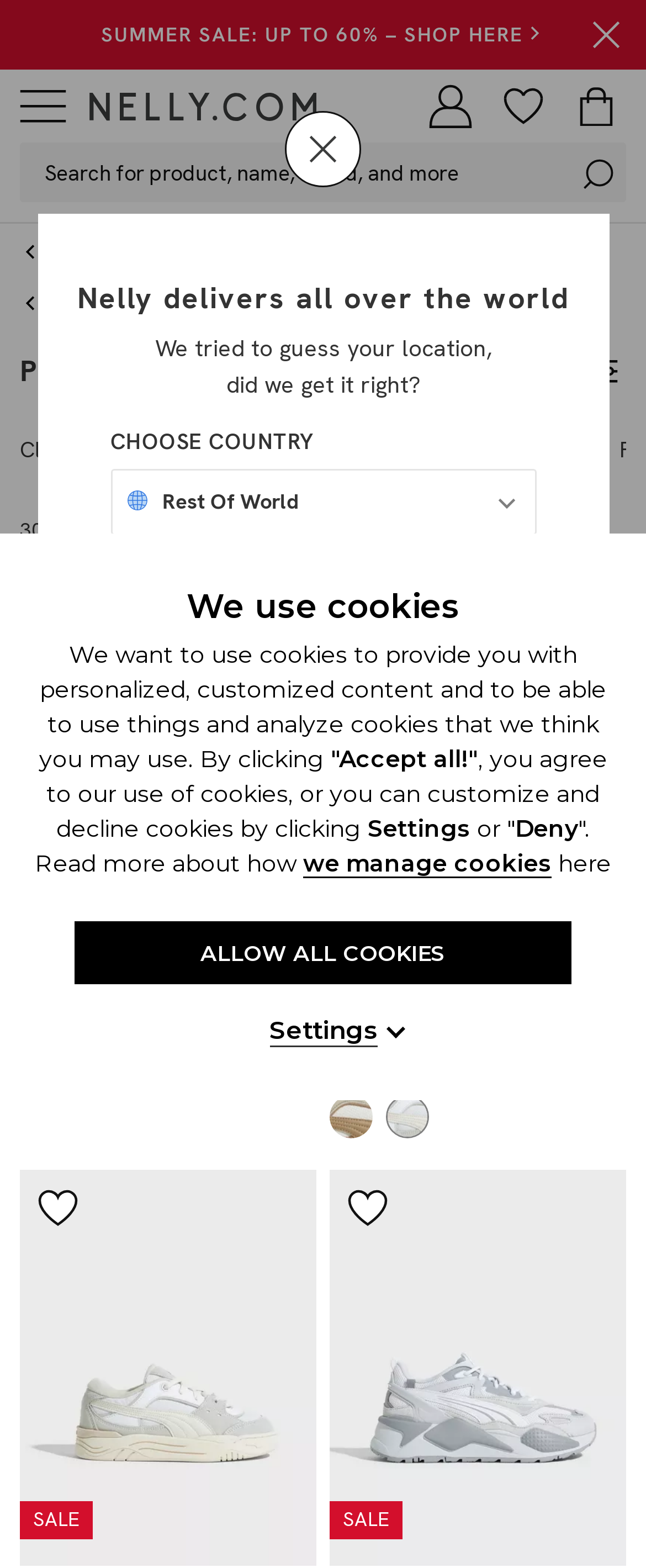How many articles are in the shopping bag?
Analyze the screenshot and provide a detailed answer to the question.

I can see that the button 'My shoppingbag: 0 articles' has a text description of '0 articles', indicating that there are no articles in the shopping bag.